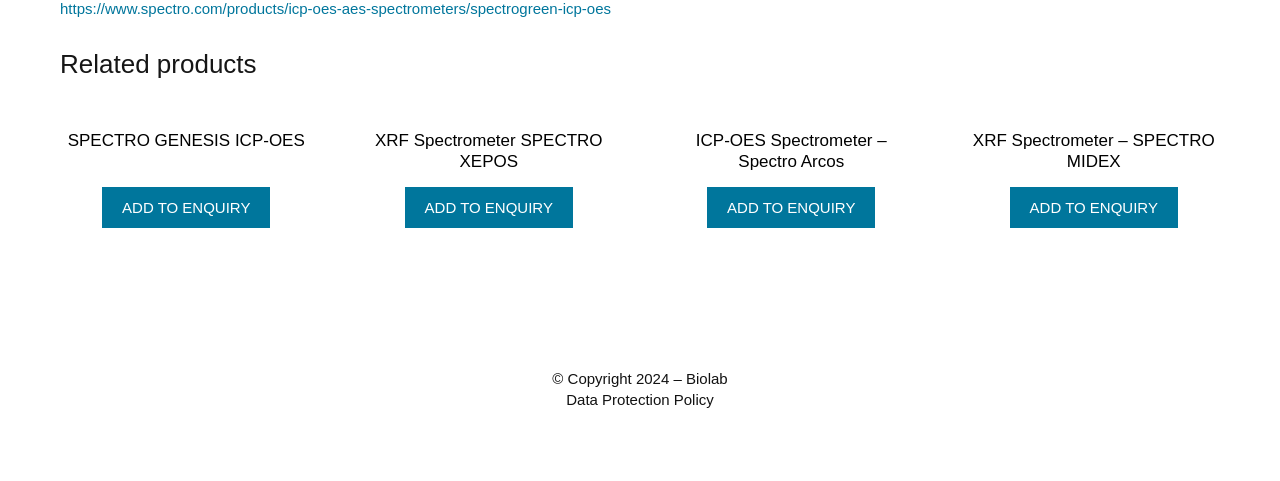How many products are listed on this page?
Please give a detailed and elaborate explanation in response to the question.

There are four products listed on this page, each with a heading and a link to add to cart or enquiry. The products are SPECTRO GENESIS ICP-OES, XRF Spectrometer SPECTRO XEPOS, ICP-OES Spectrometer – Spectro Arcos, and XRF Spectrometer – SPECTRO MIDEX.